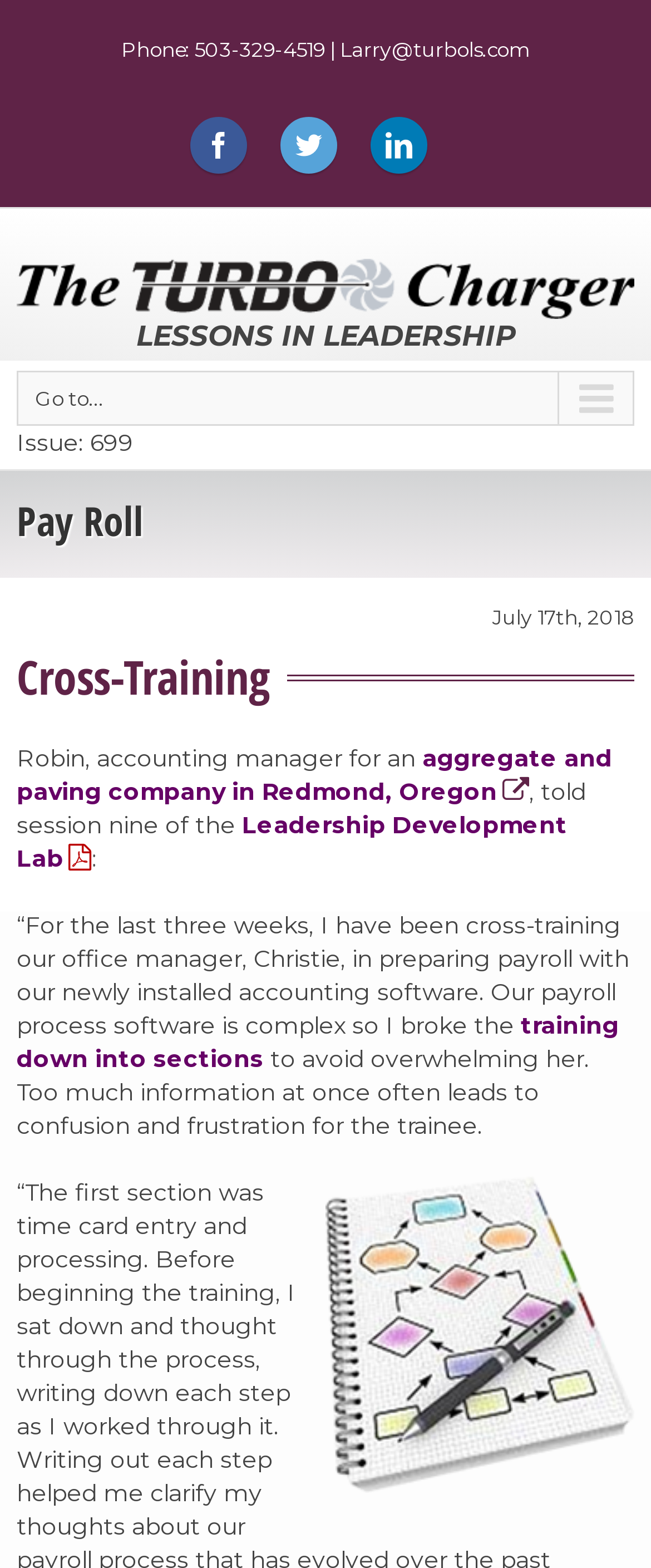Identify the bounding box coordinates of the section to be clicked to complete the task described by the following instruction: "View the Pay Roll section". The coordinates should be four float numbers between 0 and 1, formatted as [left, top, right, bottom].

[0.026, 0.316, 0.221, 0.35]